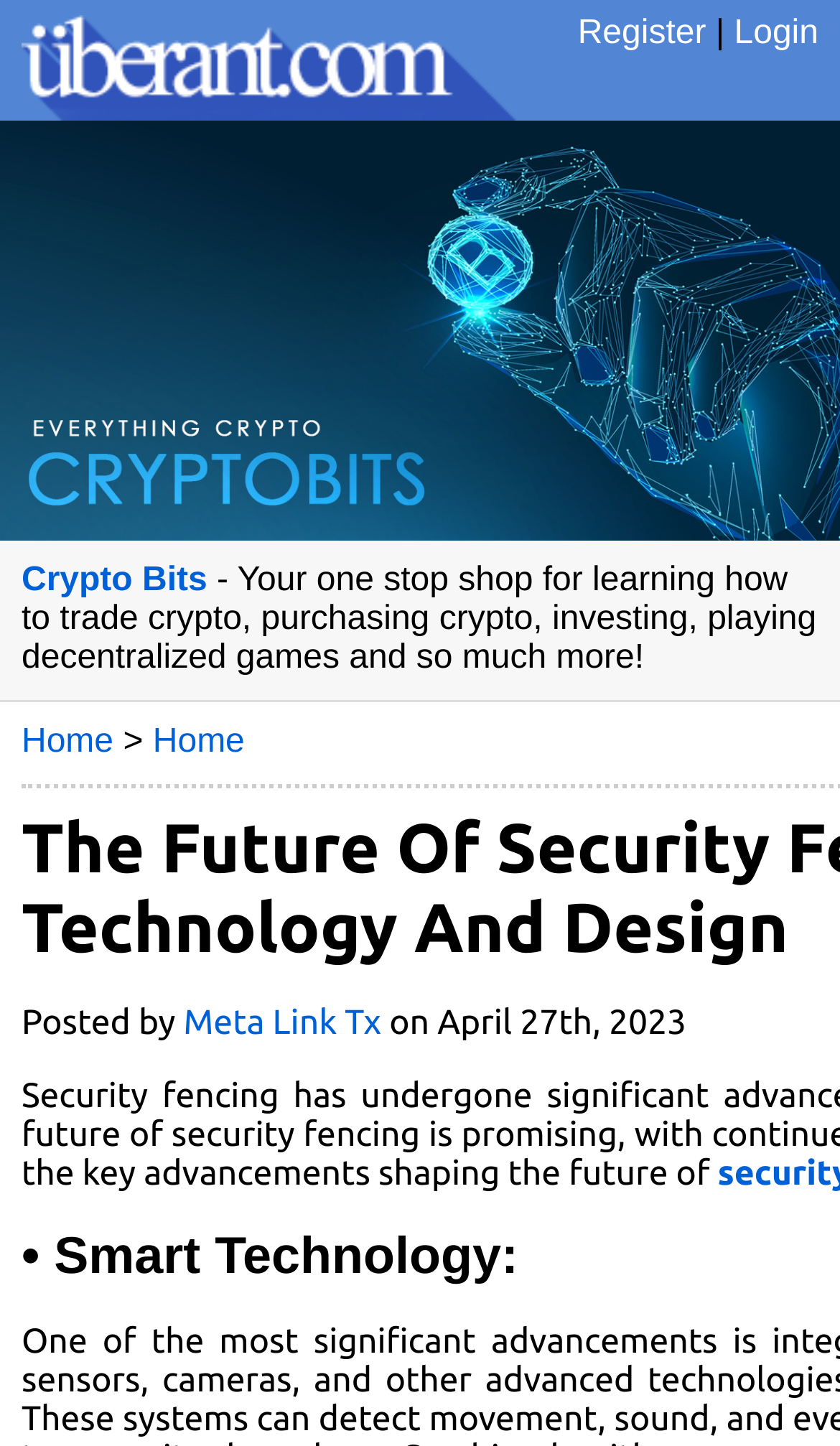What is the topic of the webpage?
Please answer the question with a single word or phrase, referencing the image.

Security fencing